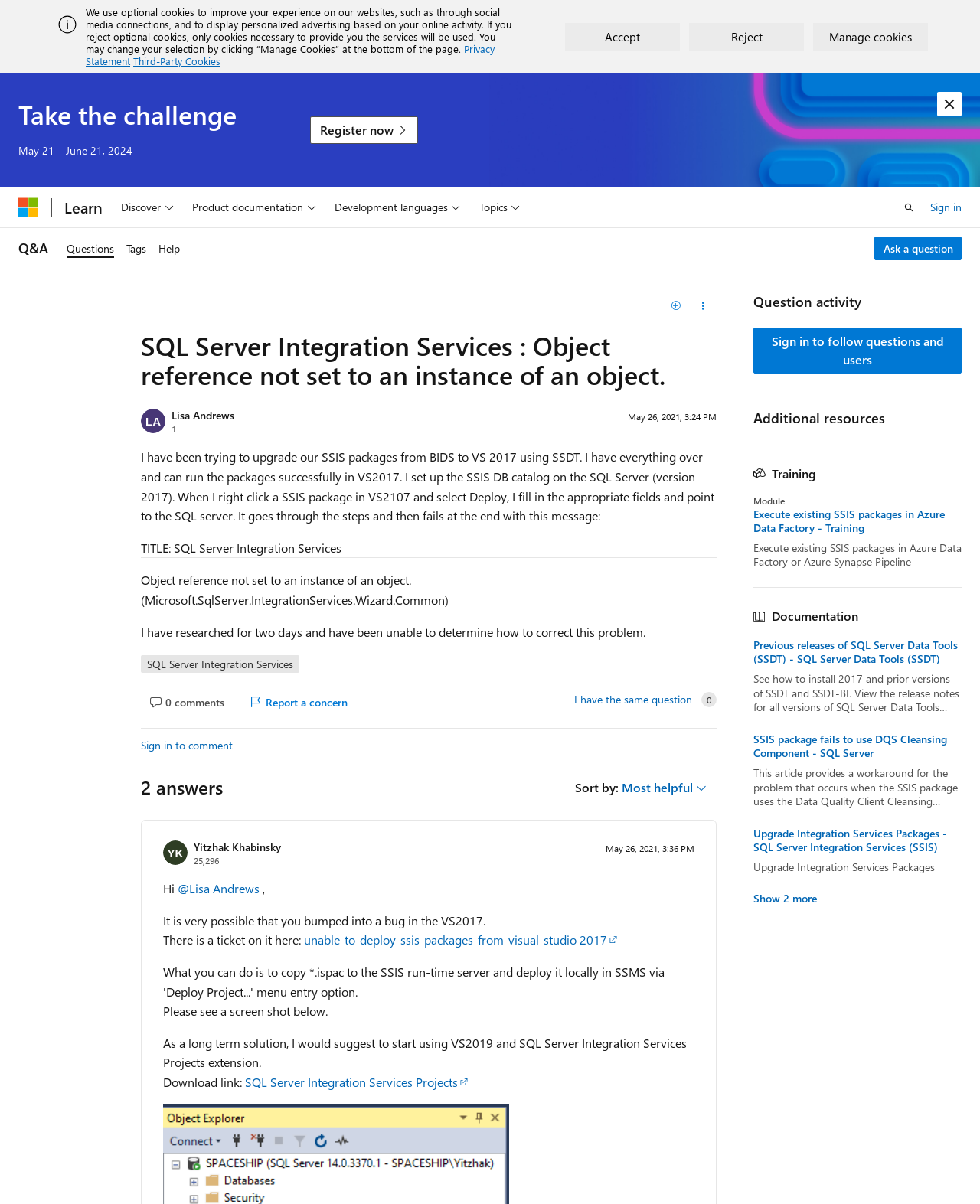Given the element description, predict the bounding box coordinates in the format (top-left x, top-left y, bottom-right x, bottom-right y), using floating point numbers between 0 and 1: Explore latest Editions

None